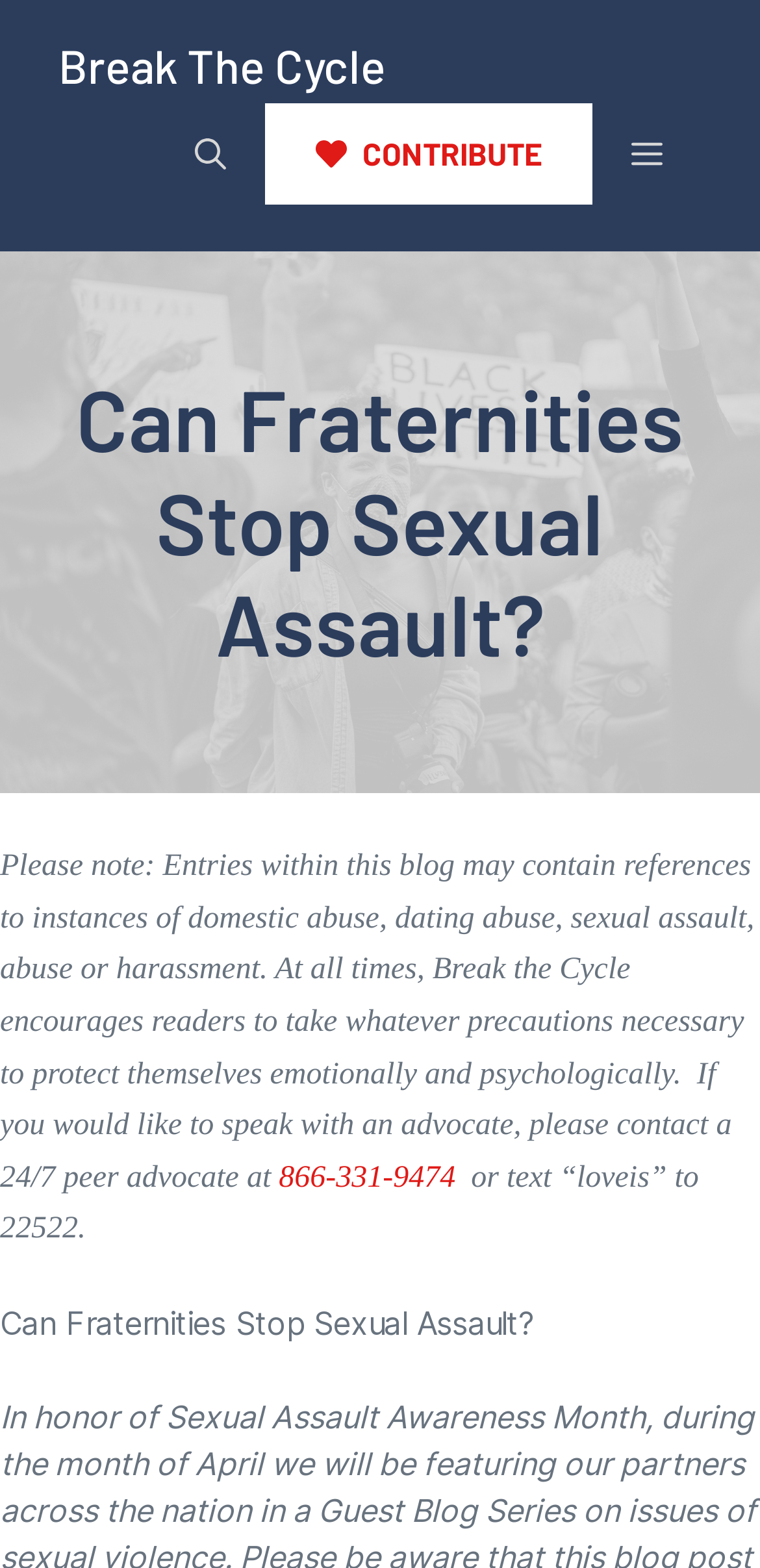Please identify the webpage's heading and generate its text content.

Can Fraternities Stop Sexual Assault?